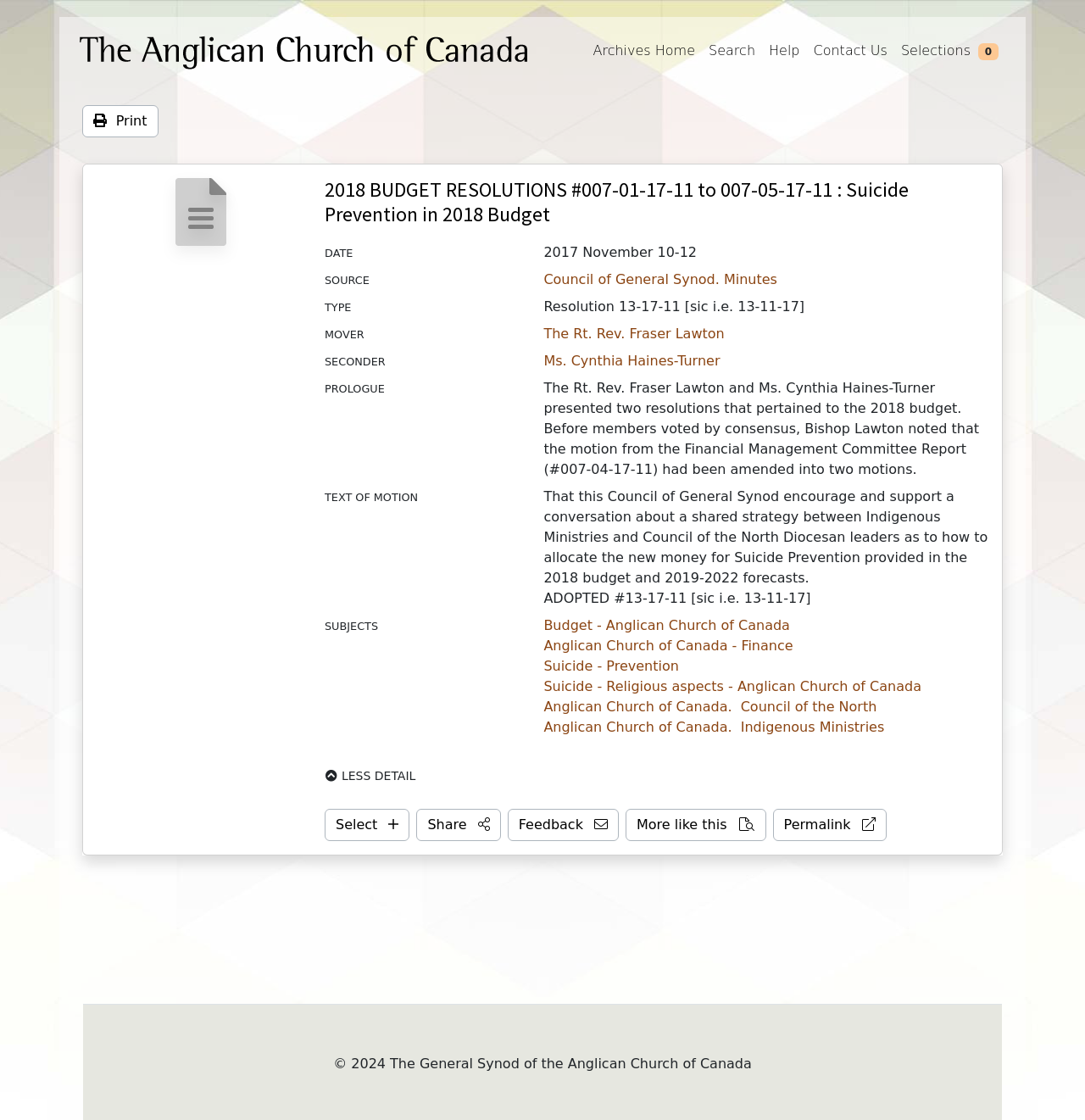Who presented the two resolutions?
Ensure your answer is thorough and detailed.

The prologue section of the webpage mentions that 'The Rt. Rev. Fraser Lawton and Ms. Cynthia Haines-Turner presented two resolutions that pertained to the 2018 budget.'